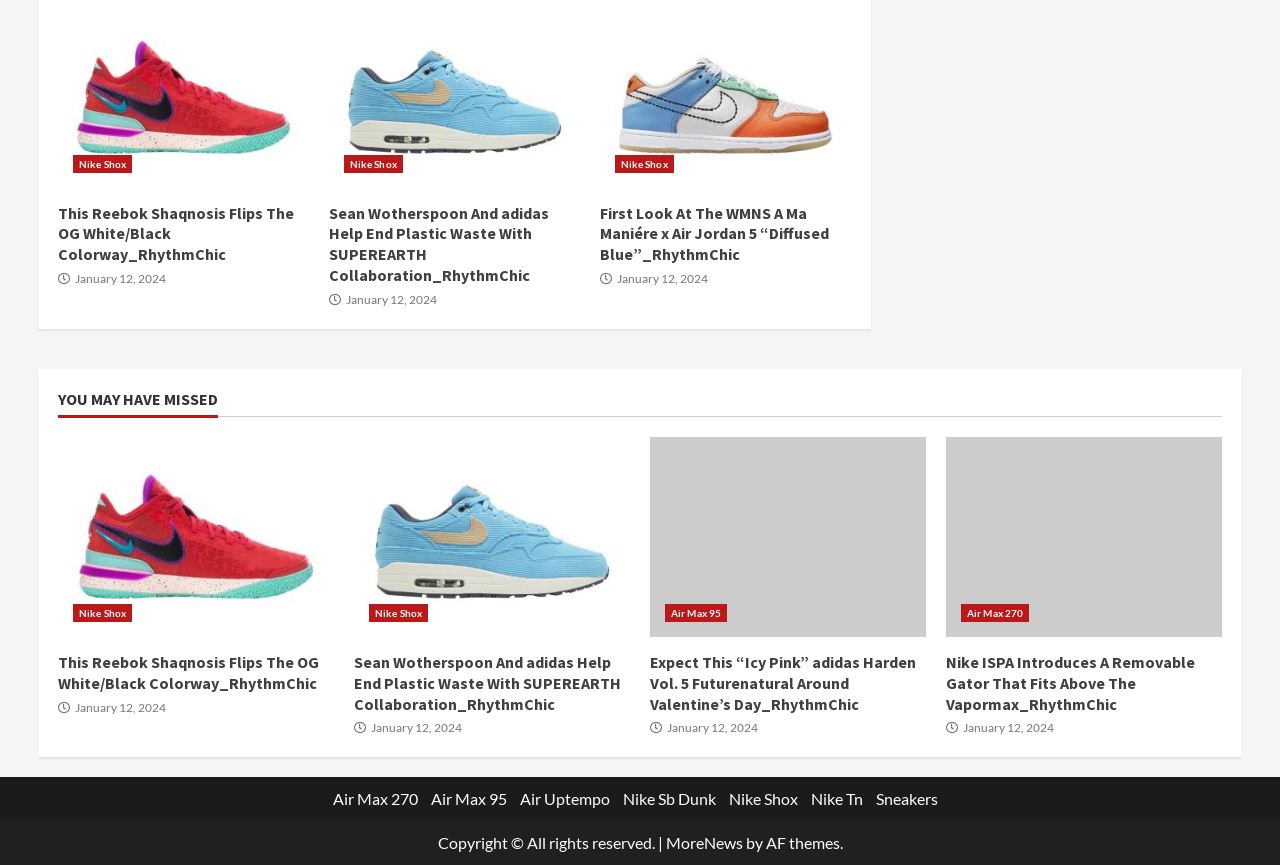Locate the bounding box coordinates of the element you need to click to accomplish the task described by this instruction: "Learn about Sean Wotherspoon and adidas collaboration".

[0.257, 0.009, 0.453, 0.217]